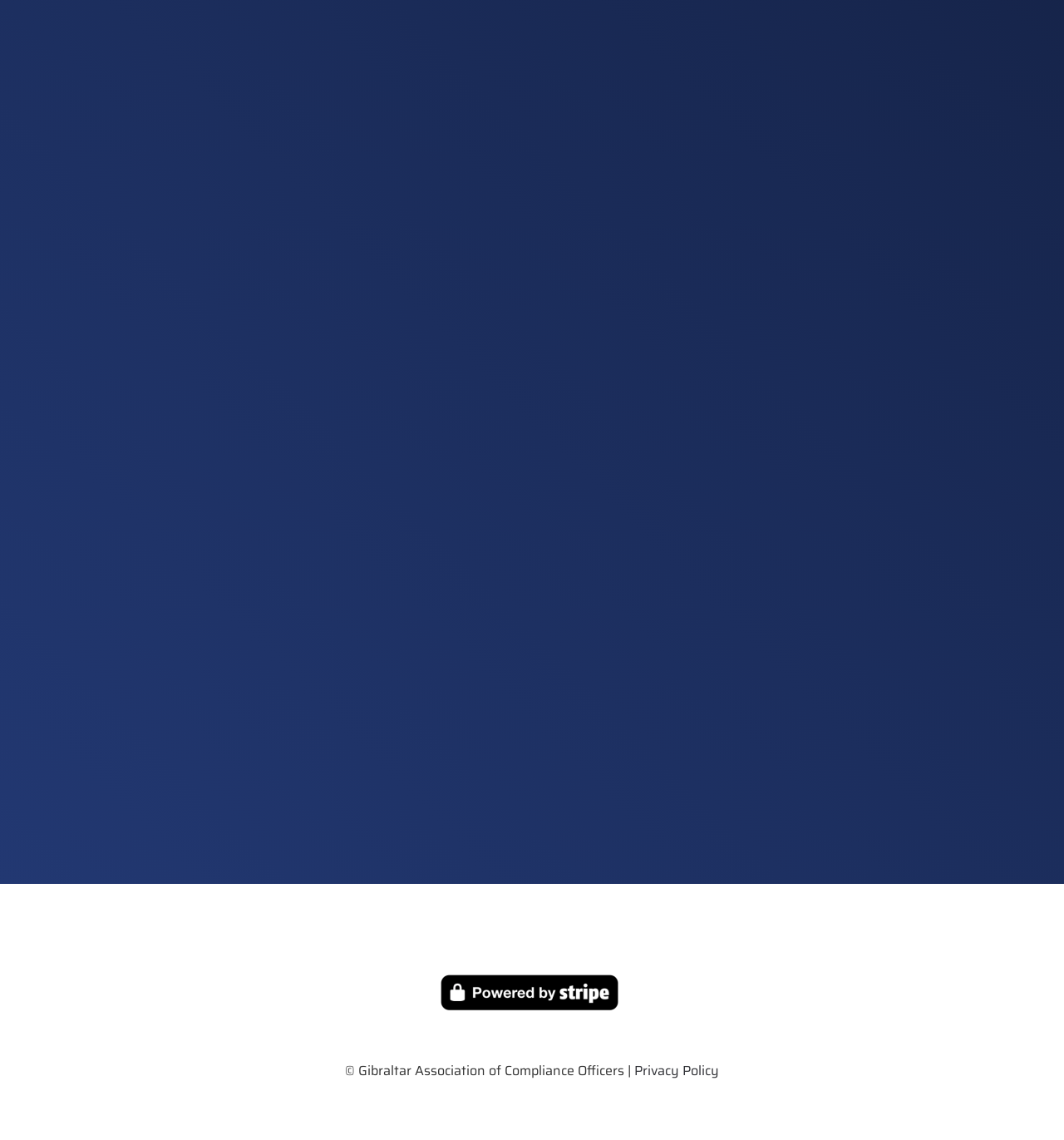Identify the bounding box coordinates necessary to click and complete the given instruction: "Apply for membership".

[0.062, 0.212, 0.453, 0.225]